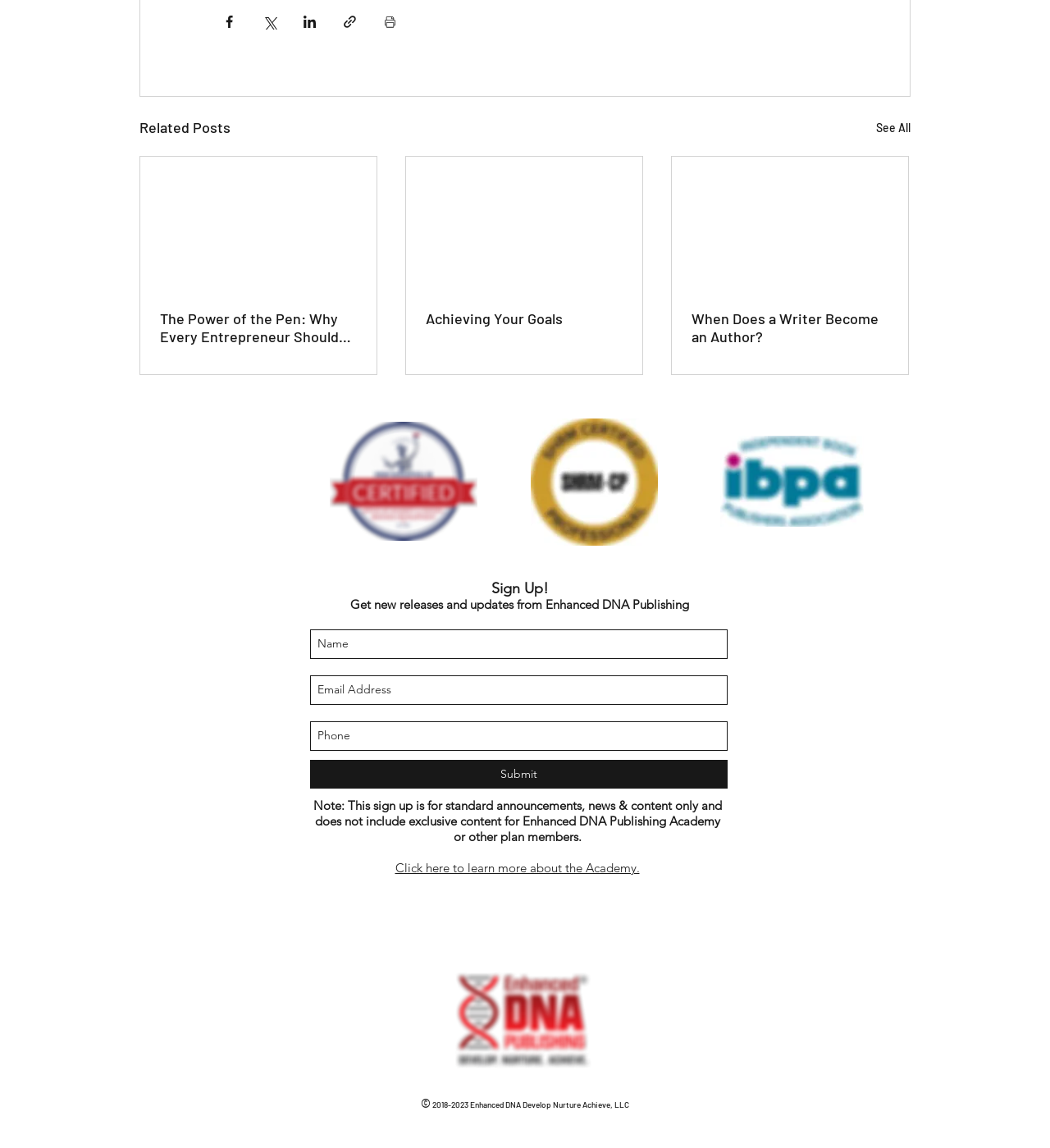Refer to the element description See All and identify the corresponding bounding box in the screenshot. Format the coordinates as (top-left x, top-left y, bottom-right x, bottom-right y) with values in the range of 0 to 1.

[0.834, 0.101, 0.867, 0.121]